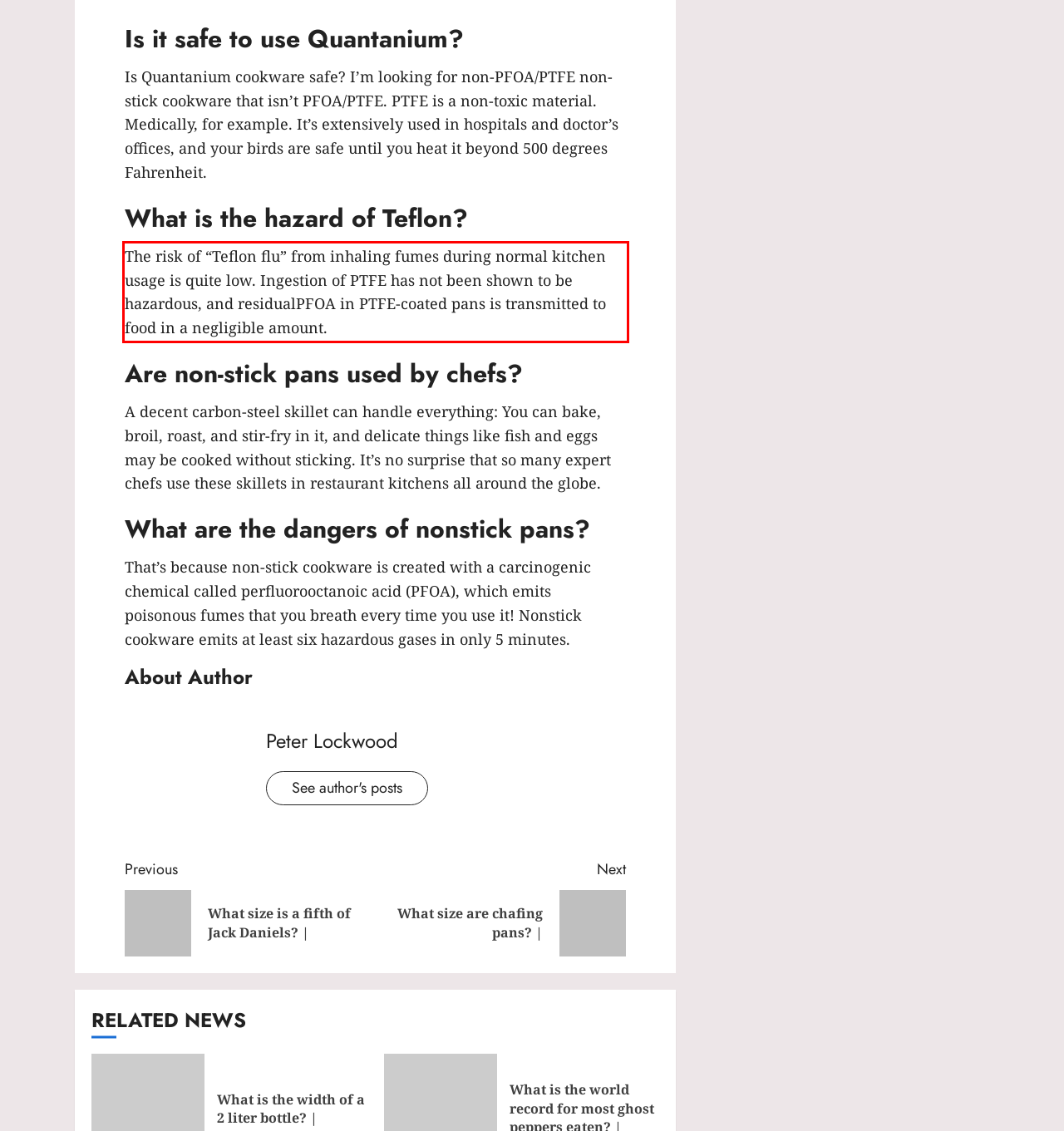Please examine the screenshot of the webpage and read the text present within the red rectangle bounding box.

The risk of “Teflon flu” from inhaling fumes during normal kitchen usage is quite low. Ingestion of PTFE has not been shown to be hazardous, and residualPFOA in PTFE-coated pans is transmitted to food in a negligible amount.